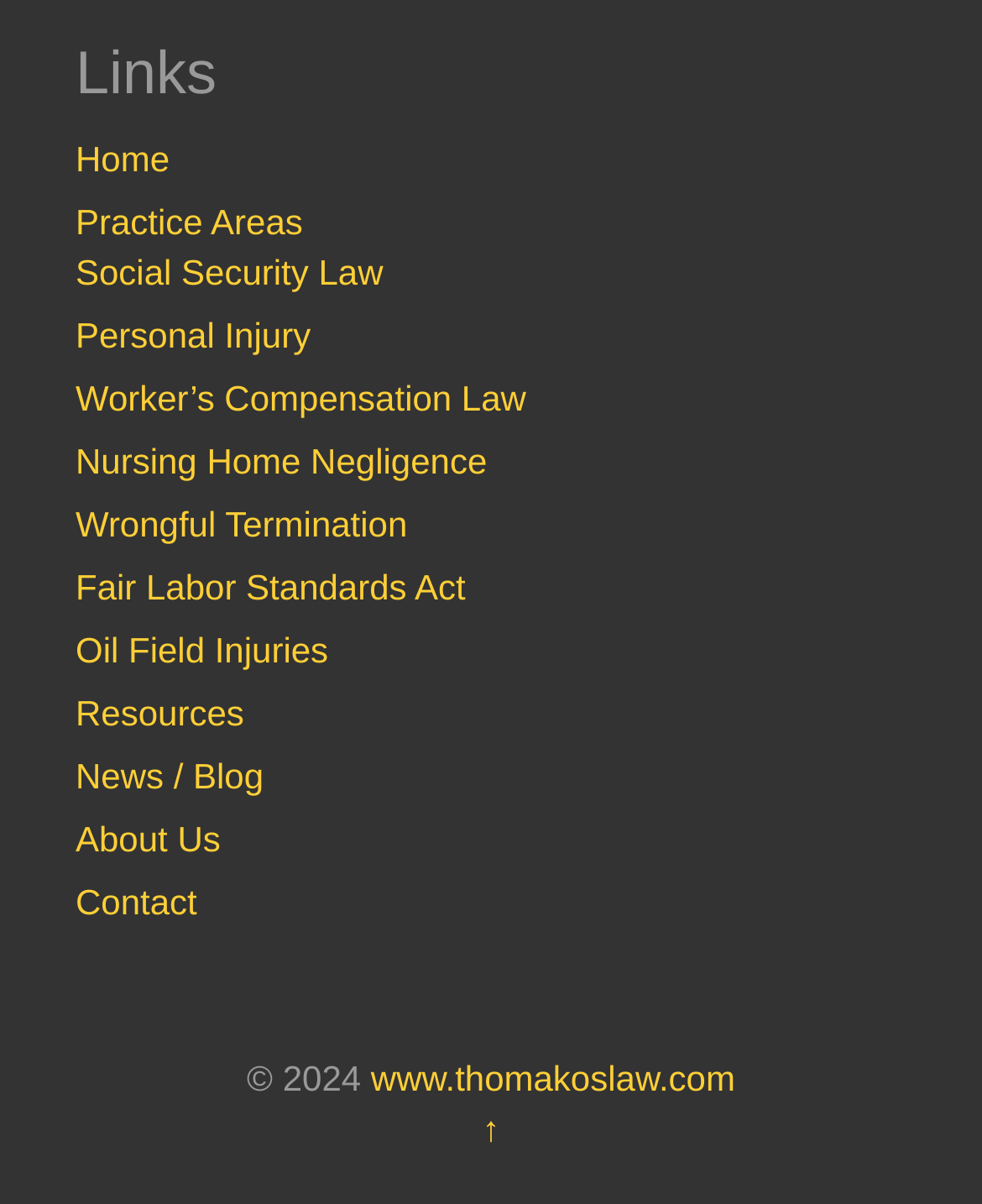Provide a one-word or one-phrase answer to the question:
How many main sections are on the webpage?

3